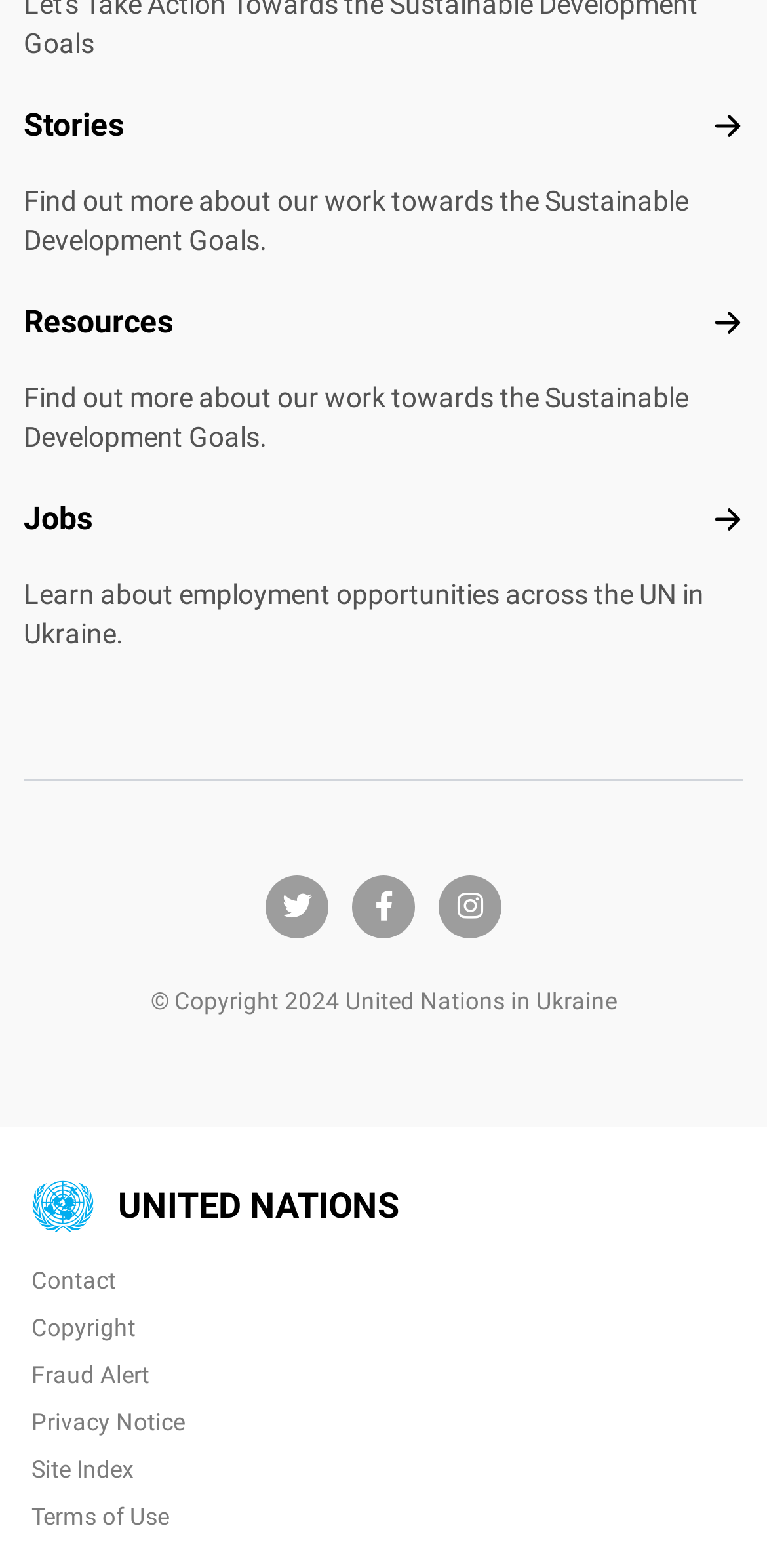Please determine the bounding box coordinates for the UI element described as: "Contact".

[0.041, 0.808, 0.151, 0.826]